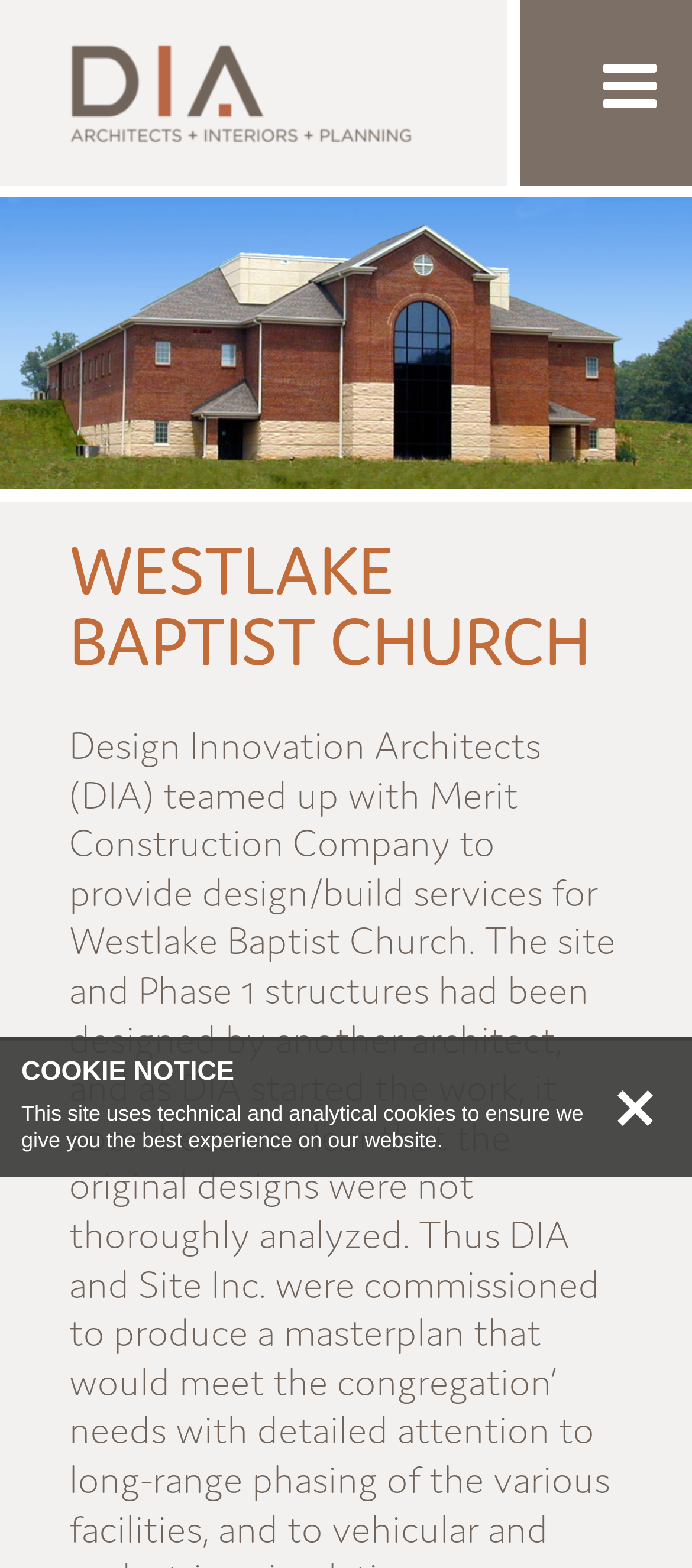What is the notice at the bottom of the webpage about?
Please use the visual content to give a single word or phrase answer.

Cookie notice